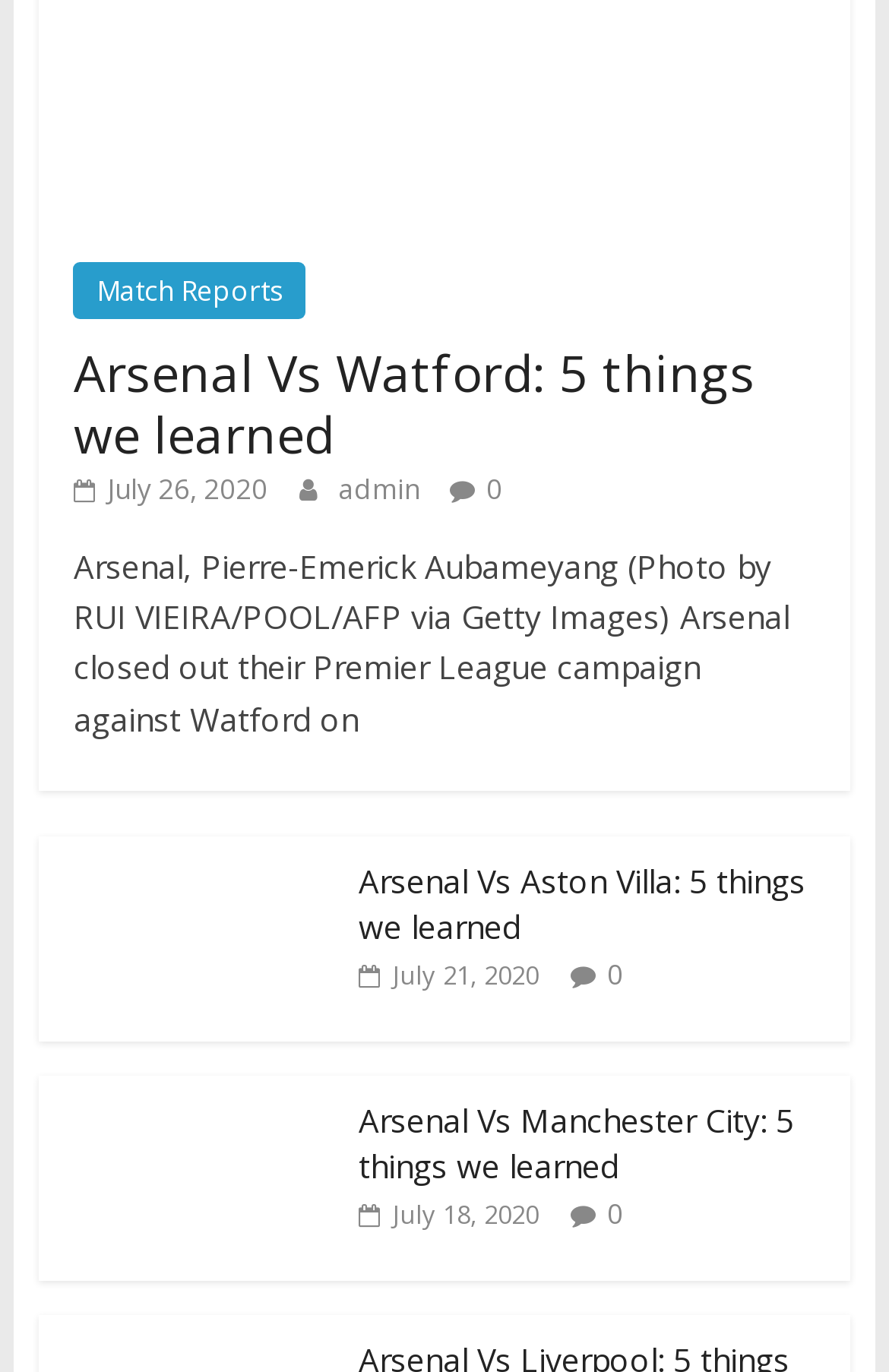Please reply to the following question with a single word or a short phrase:
How many comments does the second article have?

0